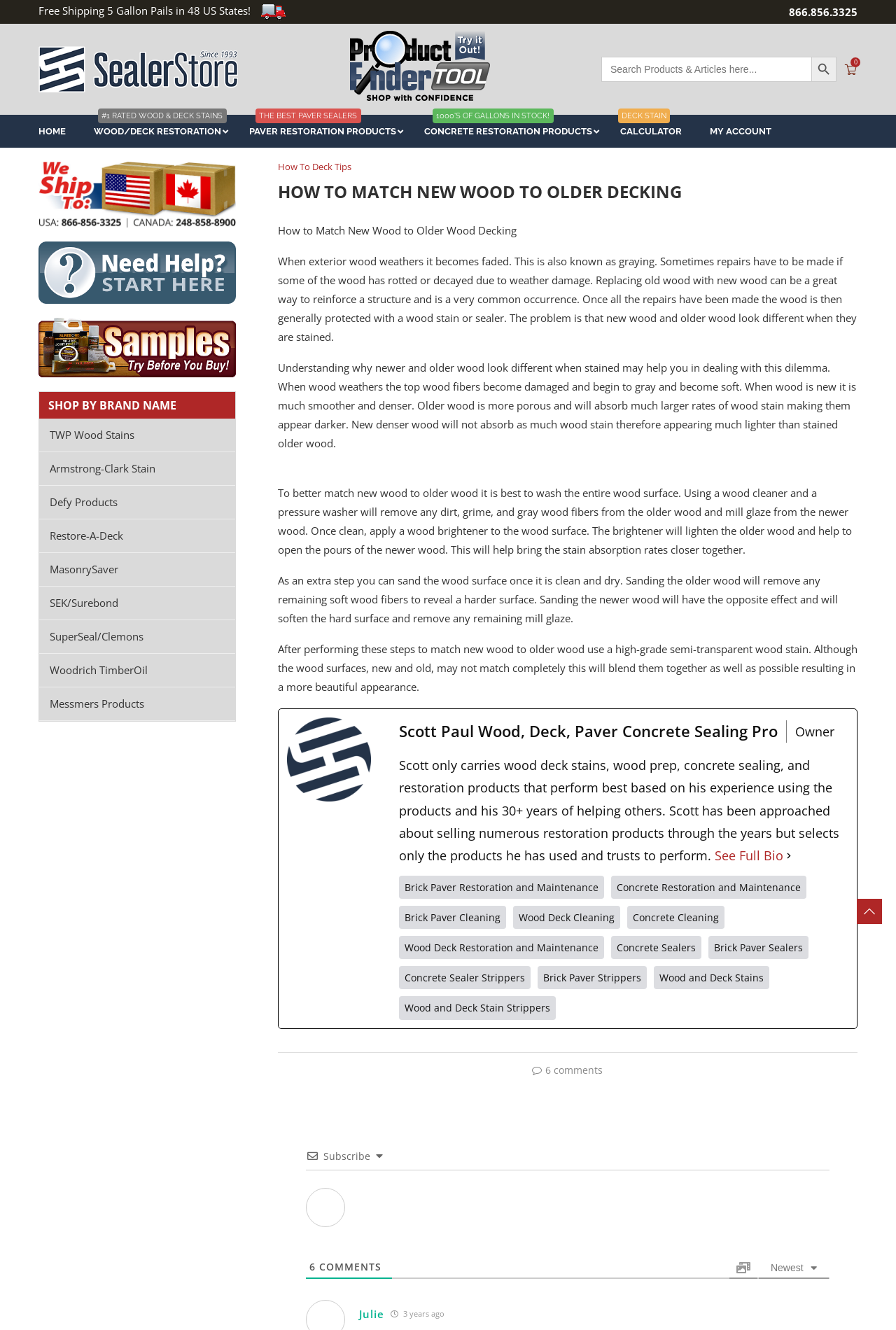Find the bounding box coordinates of the clickable area that will achieve the following instruction: "Search for products and articles".

[0.671, 0.043, 0.934, 0.062]